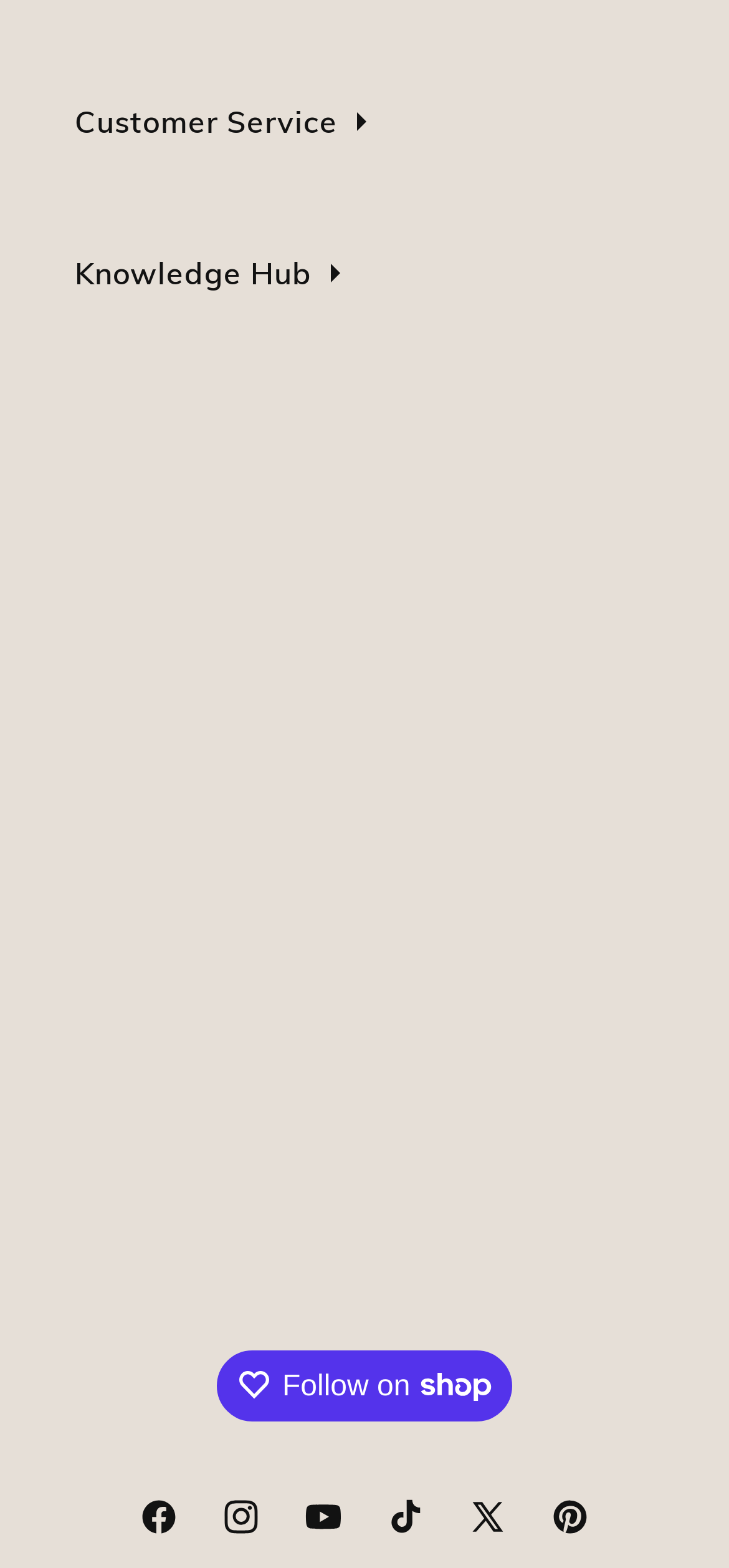With reference to the image, please provide a detailed answer to the following question: How many social media platforms are linked?

The social media platforms linked are Facebook, Instagram, YouTube, TikTok, Twitter, and Pinterest, which can be seen at the bottom of the webpage.